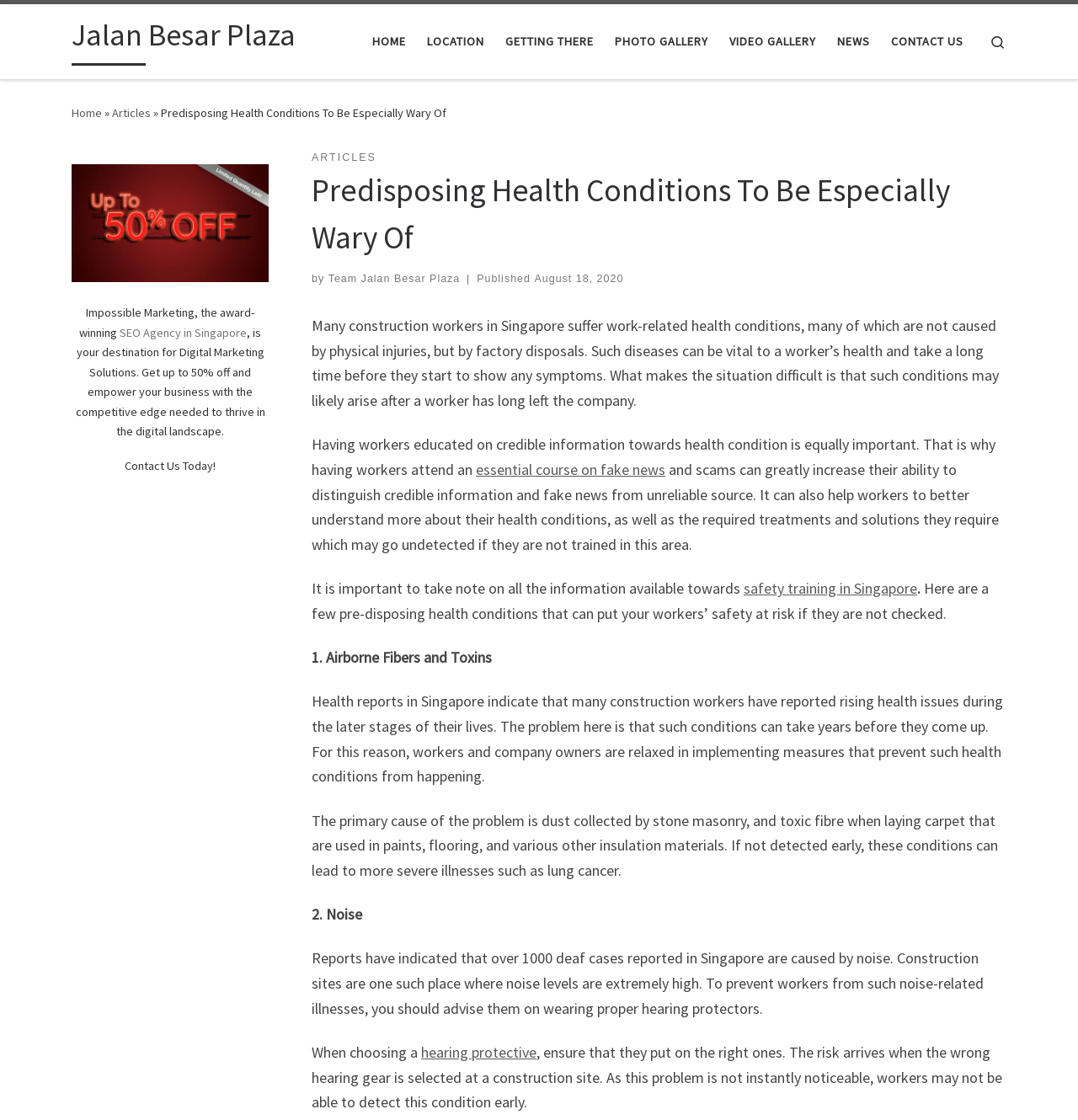Identify the bounding box coordinates of the area that should be clicked in order to complete the given instruction: "Visit the PHOTO GALLERY". The bounding box coordinates should be four float numbers between 0 and 1, i.e., [left, top, right, bottom].

[0.565, 0.02, 0.662, 0.055]